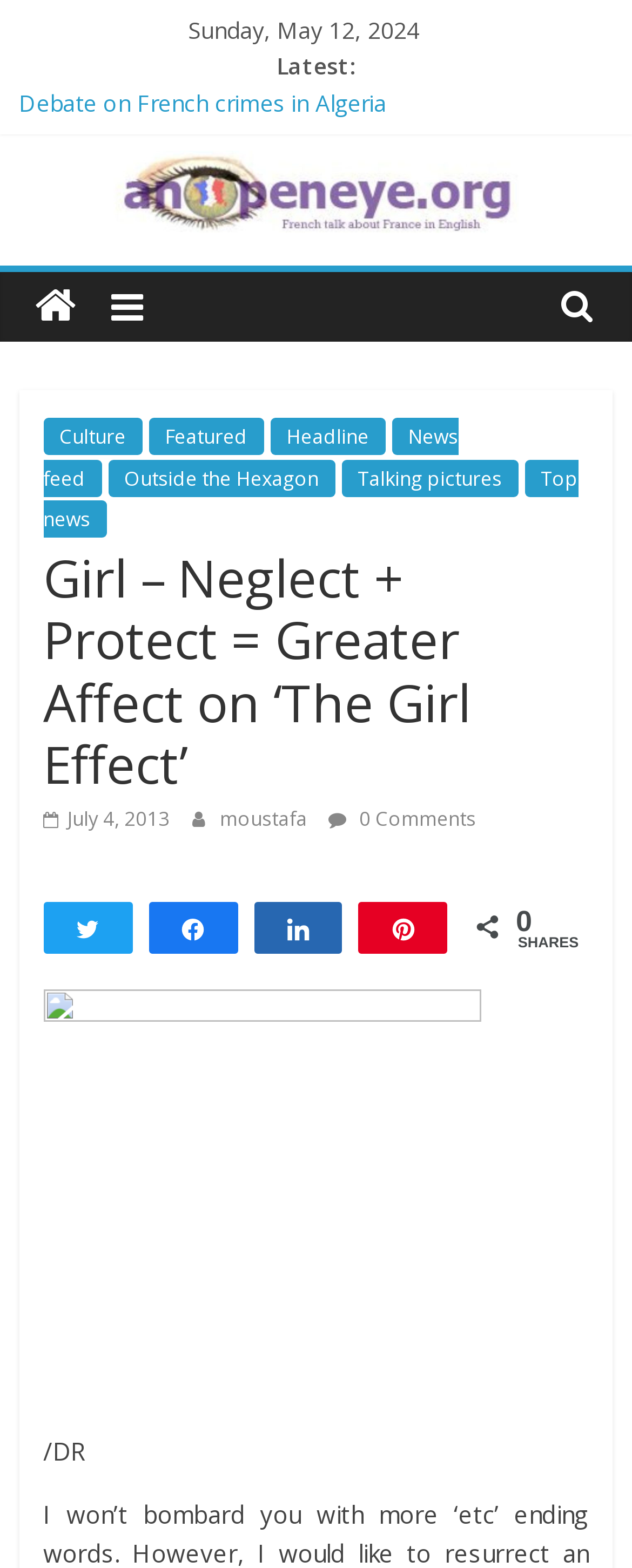Determine the bounding box coordinates of the clickable region to carry out the instruction: "View 'Culture' category".

[0.068, 0.267, 0.225, 0.29]